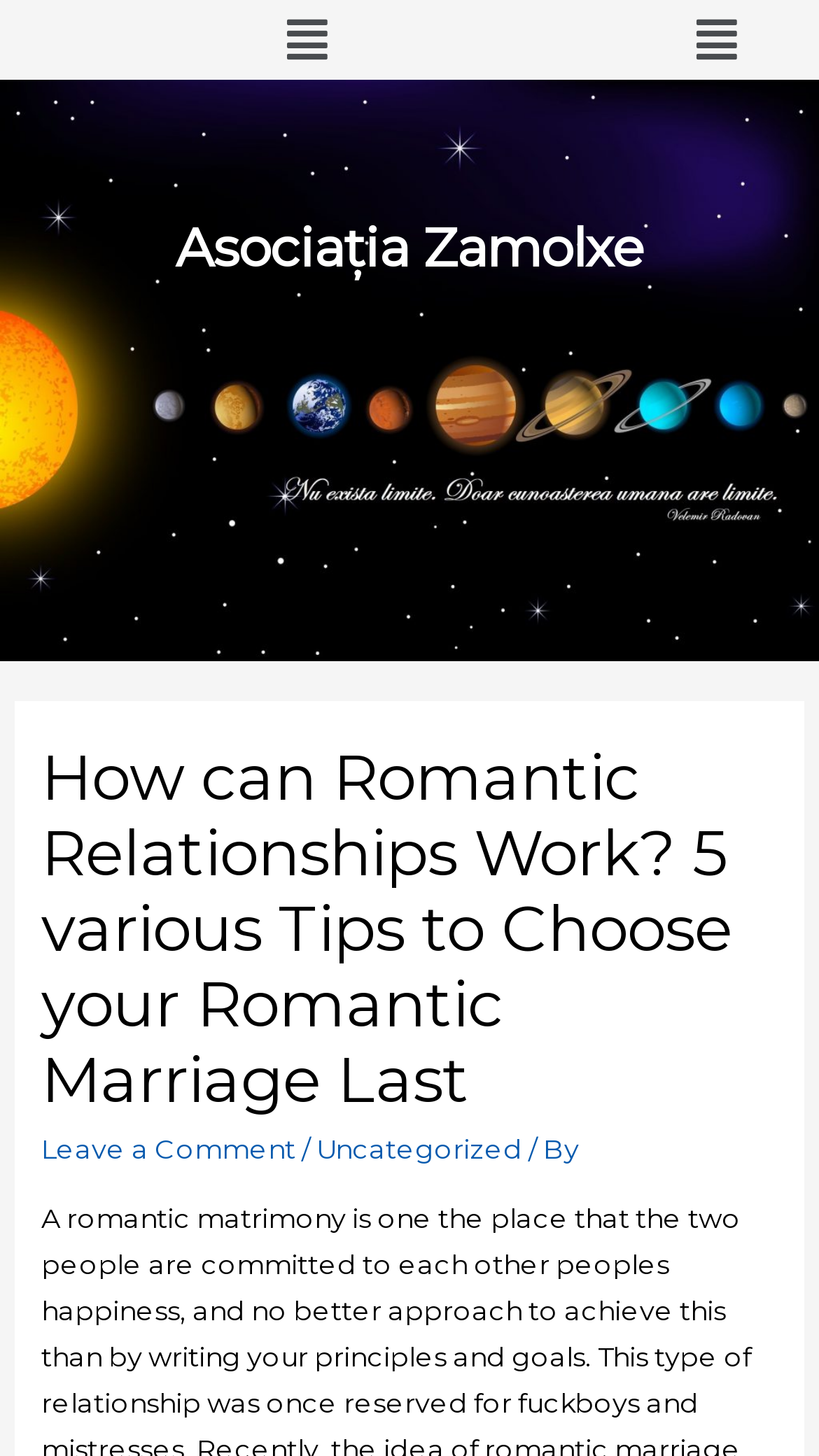Respond with a single word or phrase for the following question: 
What is the category of the article?

Uncategorized